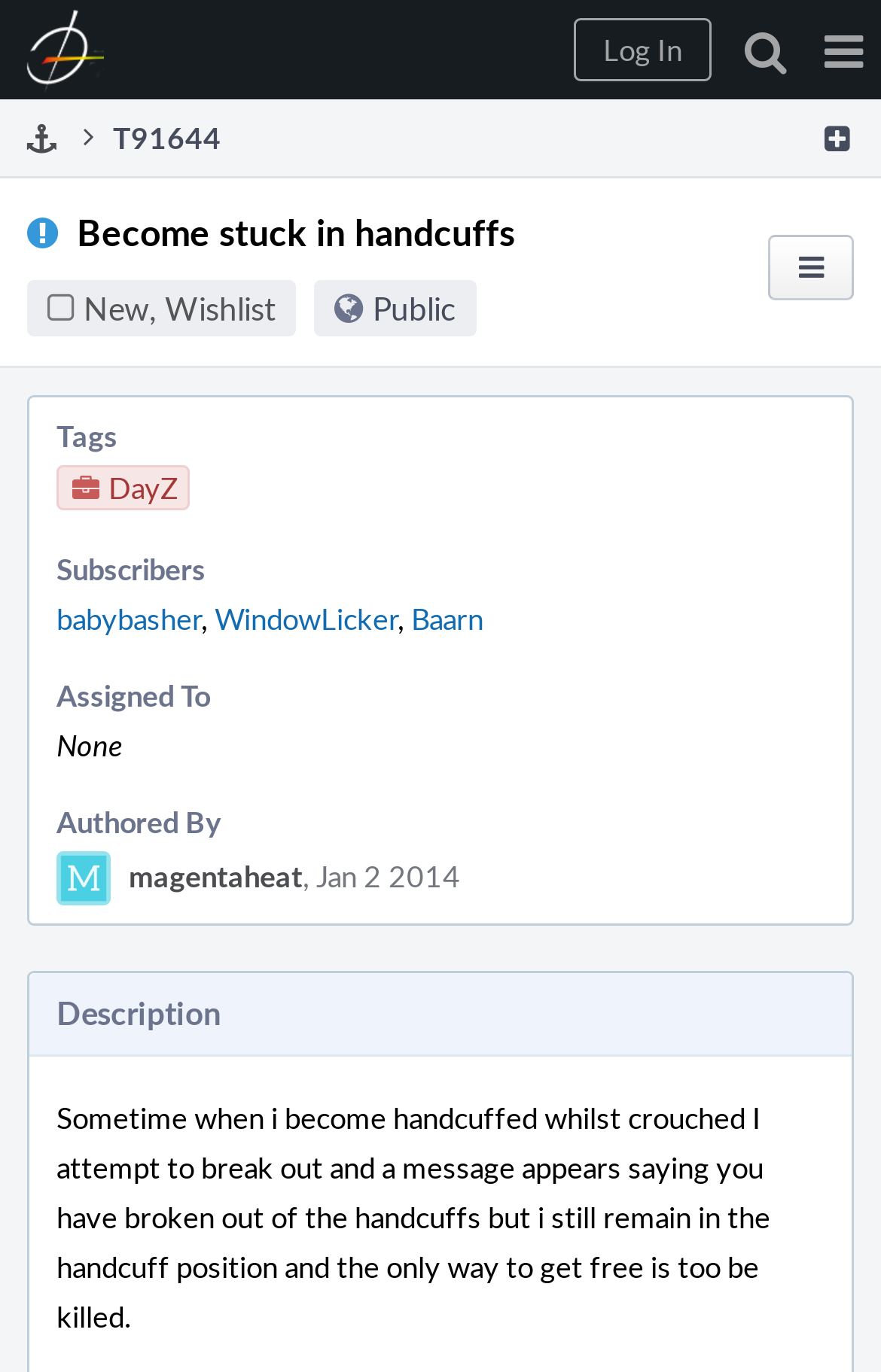Who authored this?
Please answer the question with a detailed and comprehensive explanation.

The author of this is magentaheat, as indicated by the 'Authored By' section, which mentions magentaheat as the author, along with the date 'Jan 2 2014'.